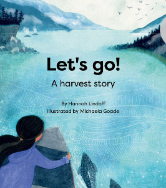Provide a rich and detailed narrative of the image.

The image showcases the cover of the book titled "Let's Go! A Harvest Story," authored by Hannah Lindoff and beautifully illustrated by Nicola Good. The design features a serene landscape with vibrant colors, where a young girl is seen gazing out over a vast body of water surrounded by lush forests and mountains. The title is prominently displayed at the top in bold letters, with the subtitle and authorship in smaller text below. This captivating cover invites readers into a tale celebrating nature, family, and the joyous moments of harvesting together.